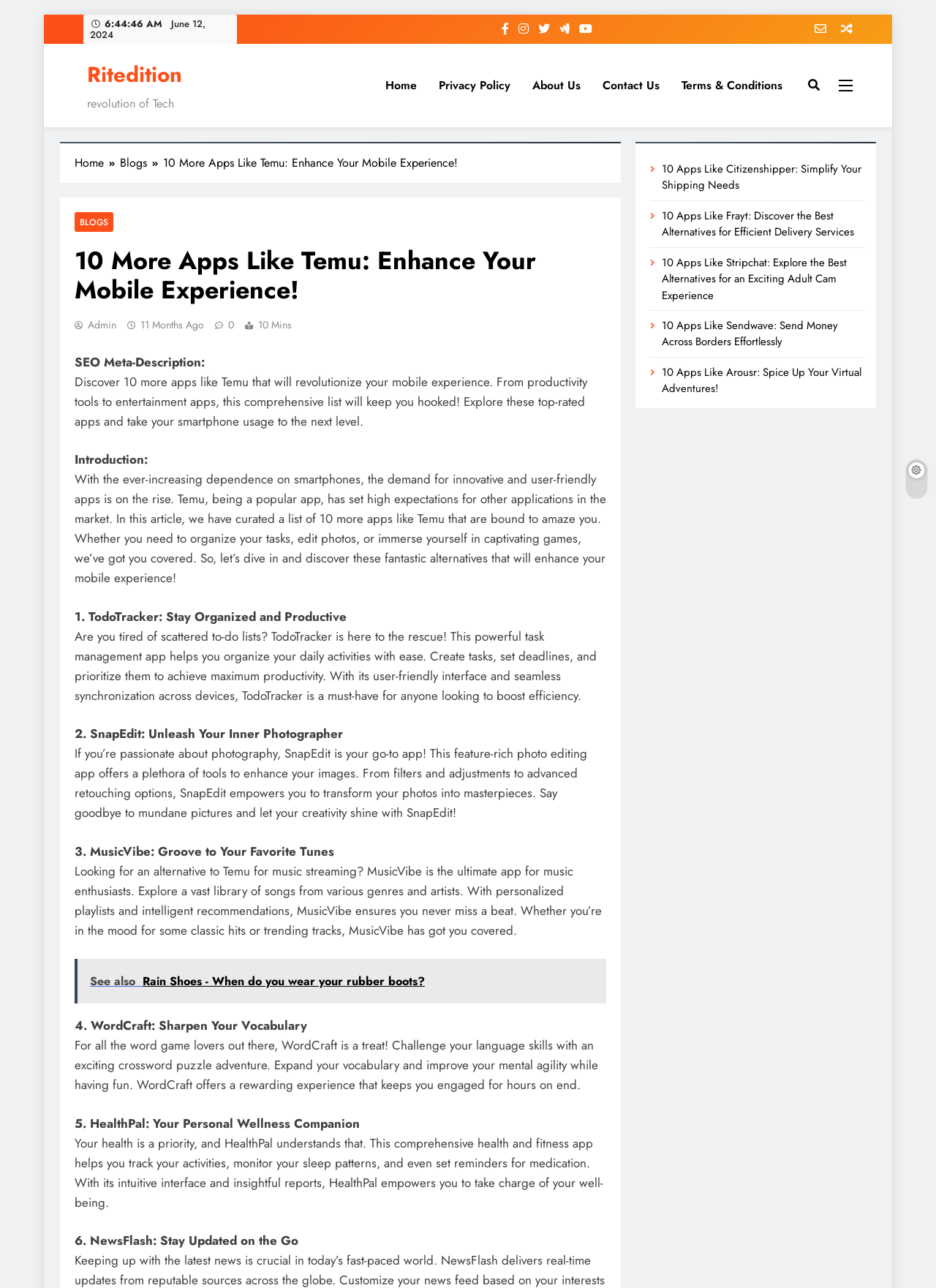What is the purpose of the TodoTracker app?
Answer with a single word or short phrase according to what you see in the image.

Task management